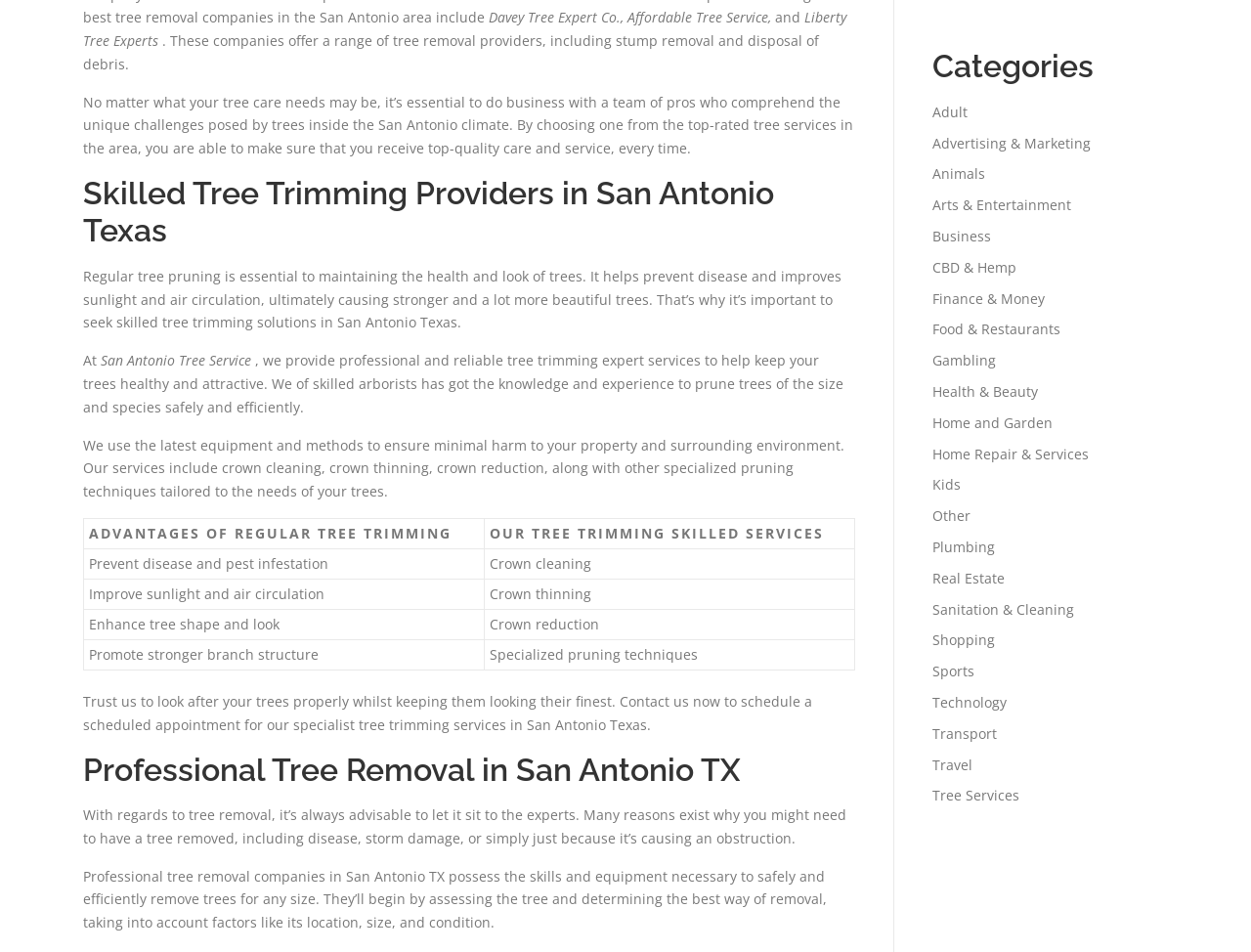Find the bounding box coordinates corresponding to the UI element with the description: "Finance & Money". The coordinates should be formatted as [left, top, right, bottom], with values as floats between 0 and 1.

[0.745, 0.304, 0.835, 0.323]